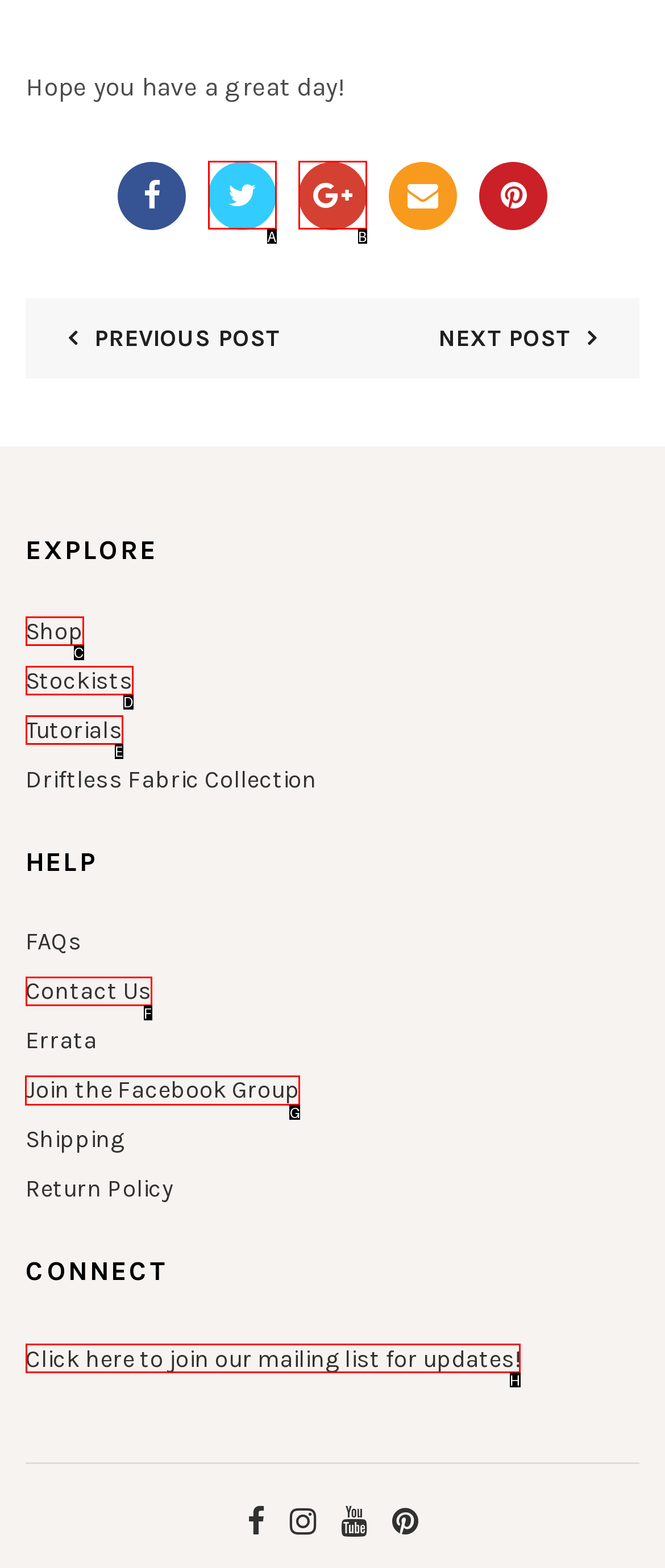Identify the HTML element to click to execute this task: Join the Facebook Group Respond with the letter corresponding to the proper option.

G